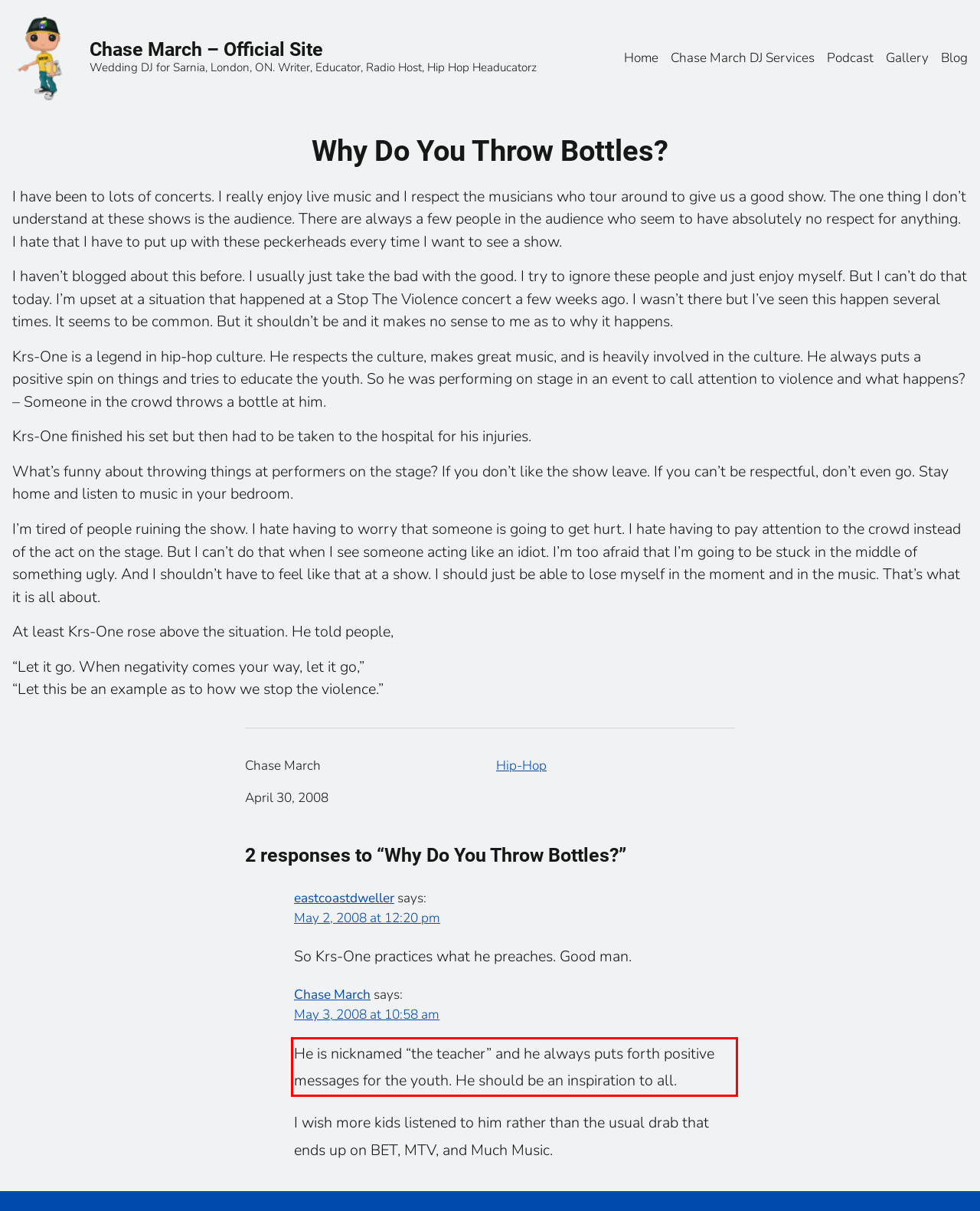Identify and transcribe the text content enclosed by the red bounding box in the given screenshot.

He is nicknamed “the teacher” and he always puts forth positive messages for the youth. He should be an inspiration to all.